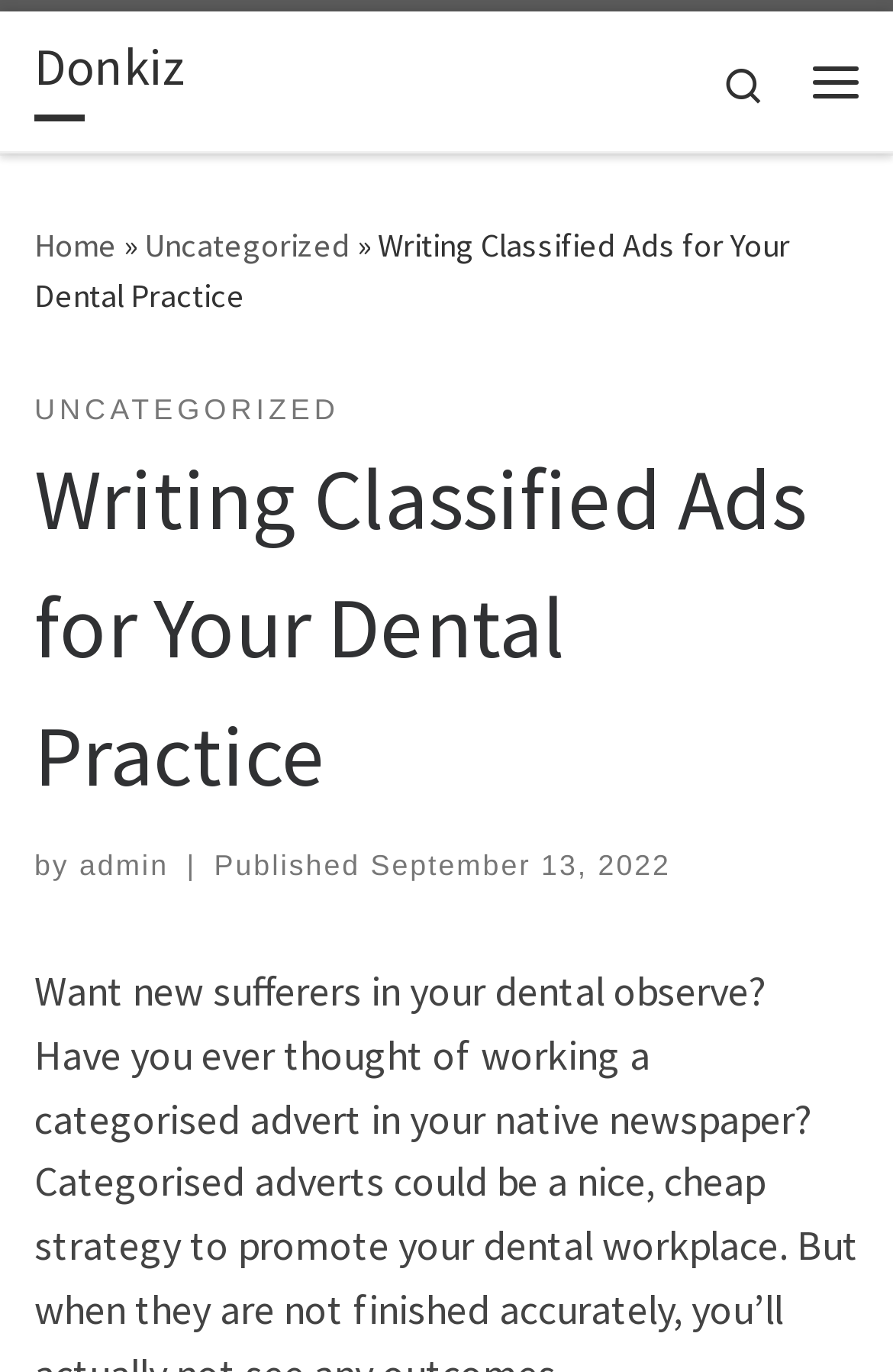When was the current article published?
Refer to the image and give a detailed answer to the question.

I determined the publication date by looking at the article's metadata, which includes the text 'Published September 13, 2022'. This indicates that the current article was published on September 13, 2022.